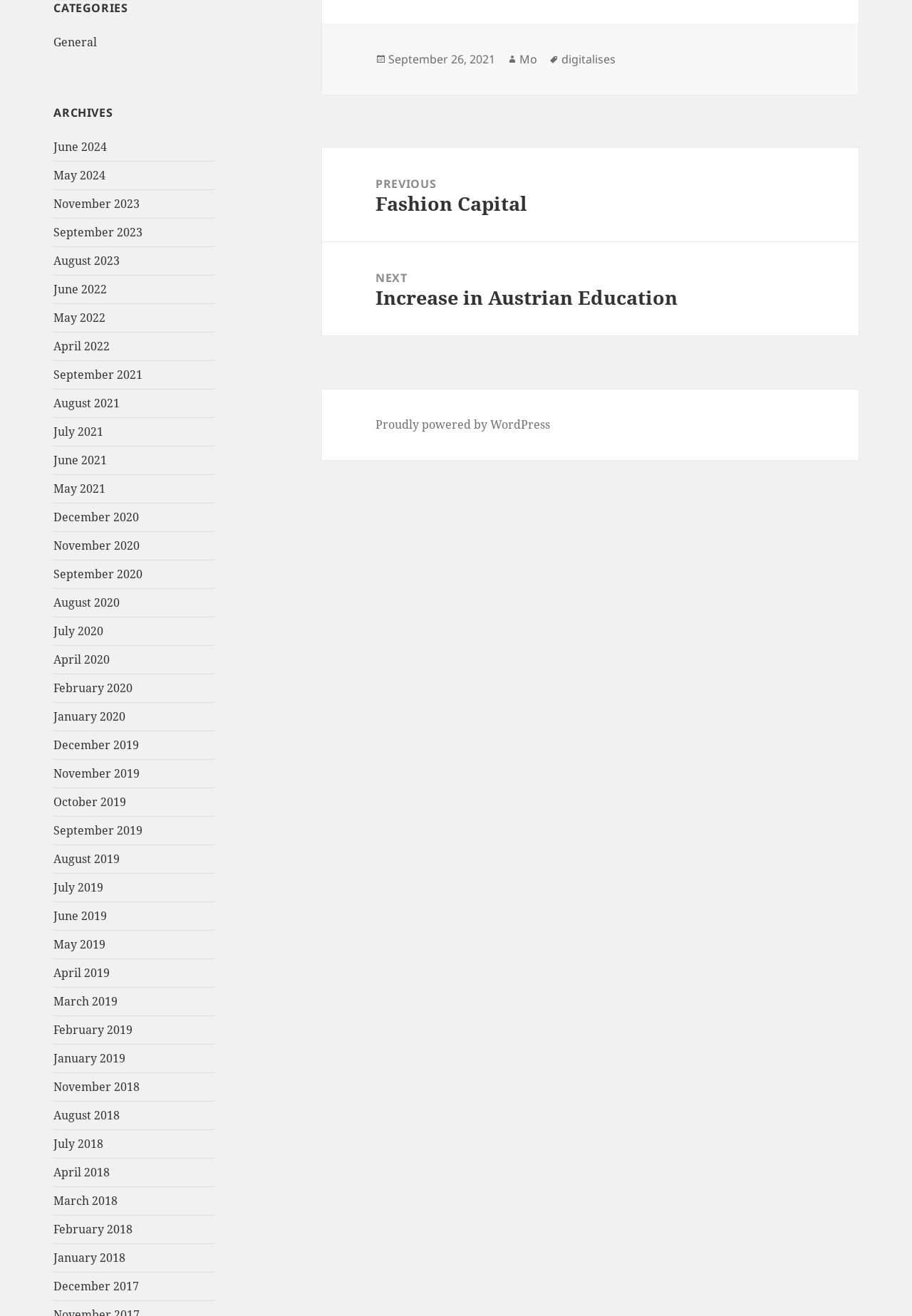Please determine the bounding box coordinates of the element's region to click for the following instruction: "Go to the previous post".

[0.353, 0.113, 0.941, 0.184]